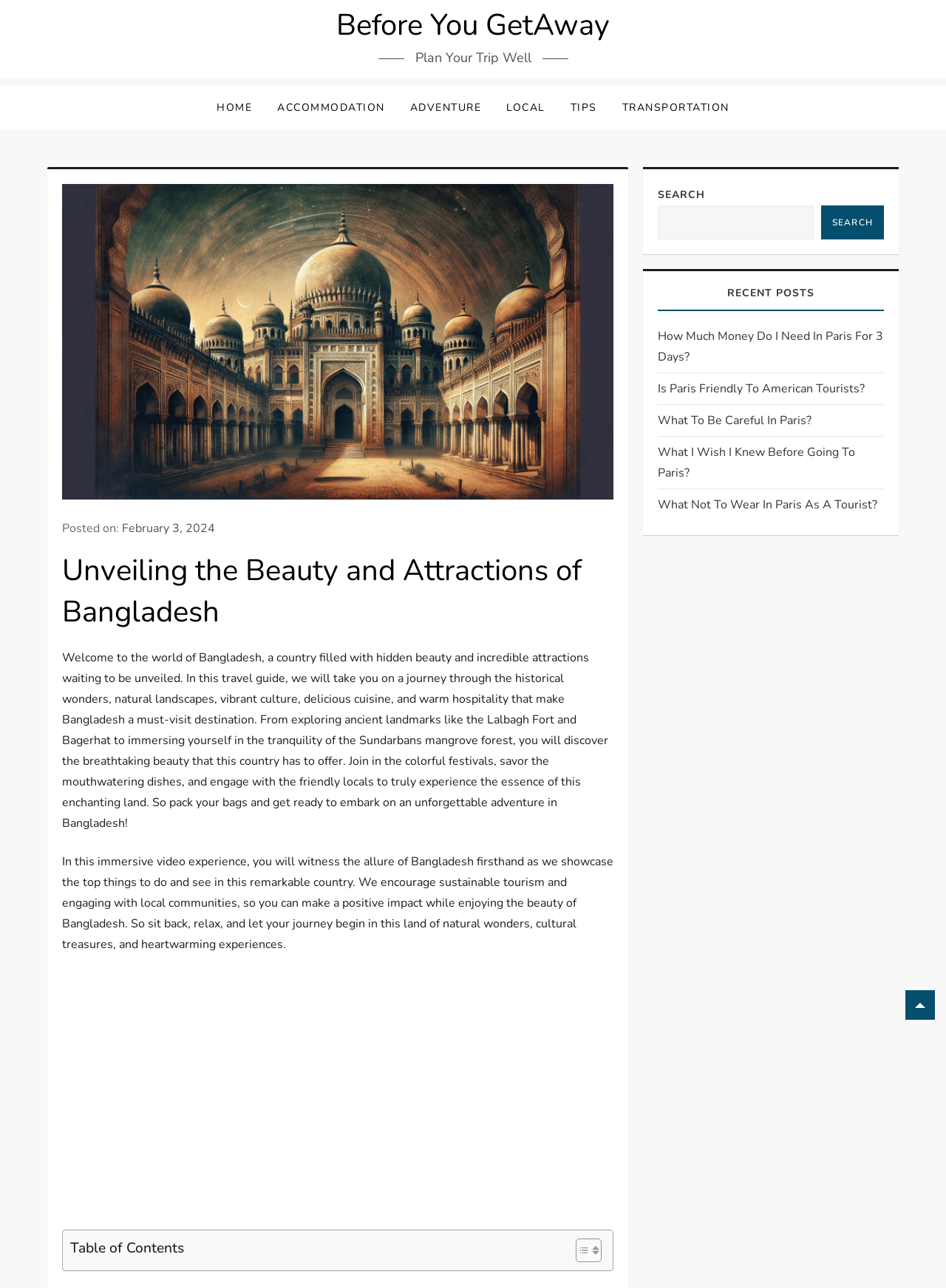What is the function of the 'to-top' link?
Answer the question with a single word or phrase, referring to the image.

Scroll to top